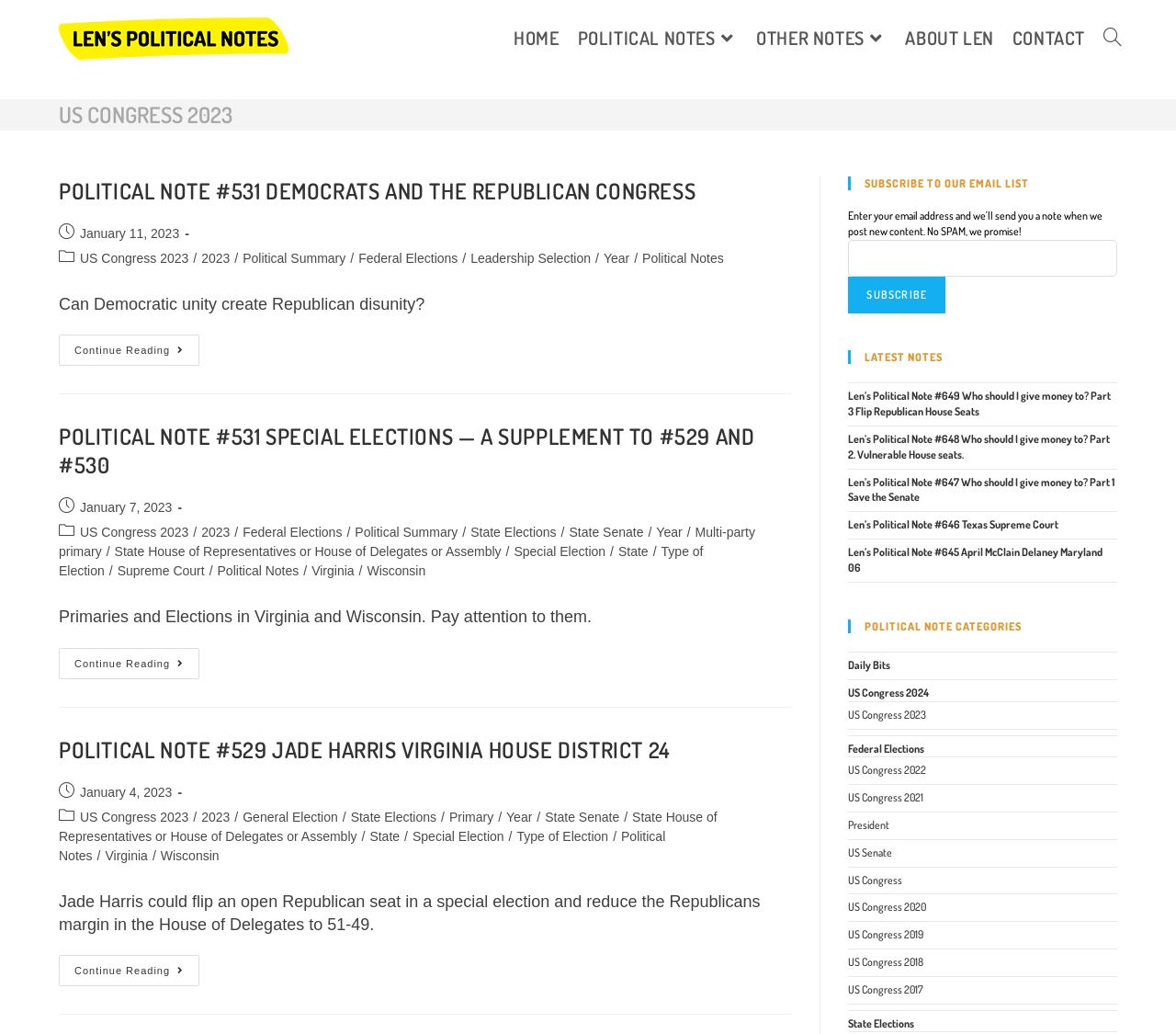What is the name of the website?
Look at the image and construct a detailed response to the question.

The name of the website can be found in the top-left corner of the webpage, where it says 'US Congress 2023 Archives | Len’s Political Notes'. This is also the title of the webpage.